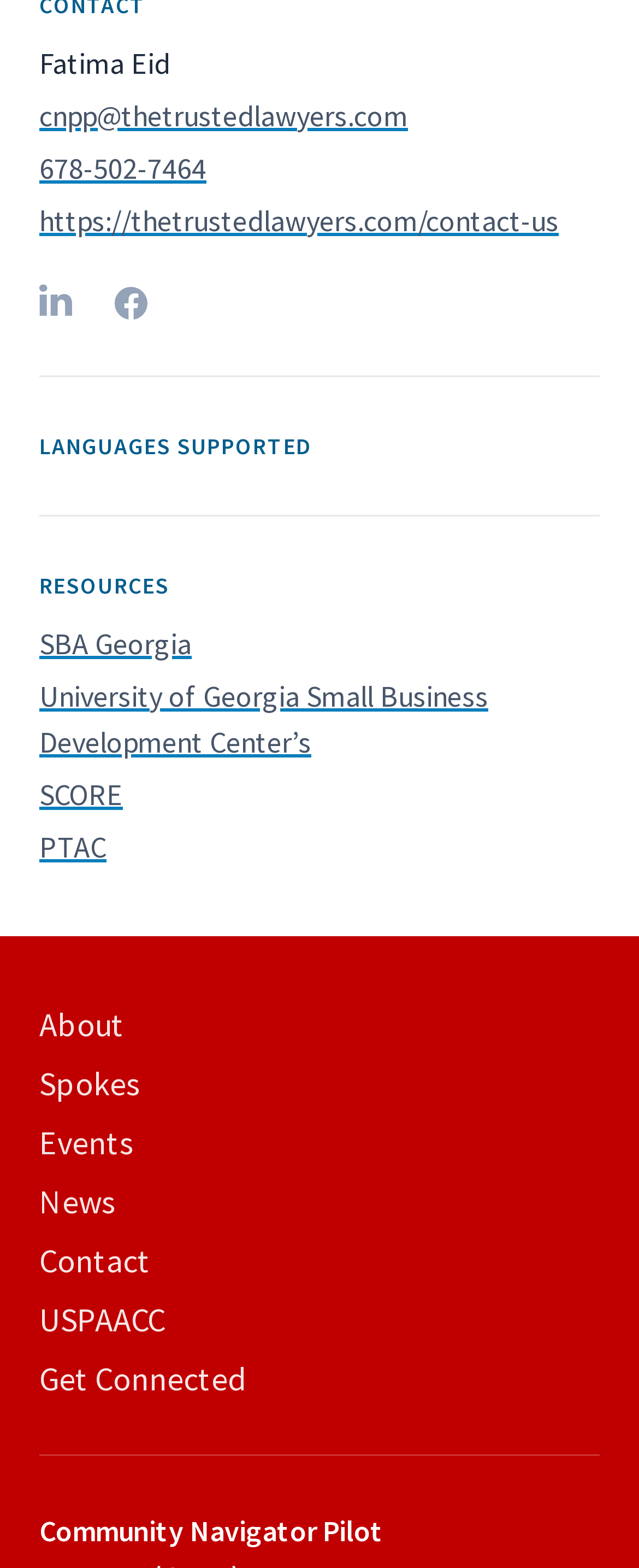Locate the bounding box coordinates of the clickable region to complete the following instruction: "View Fatima Eid's contact email."

[0.062, 0.061, 0.638, 0.085]